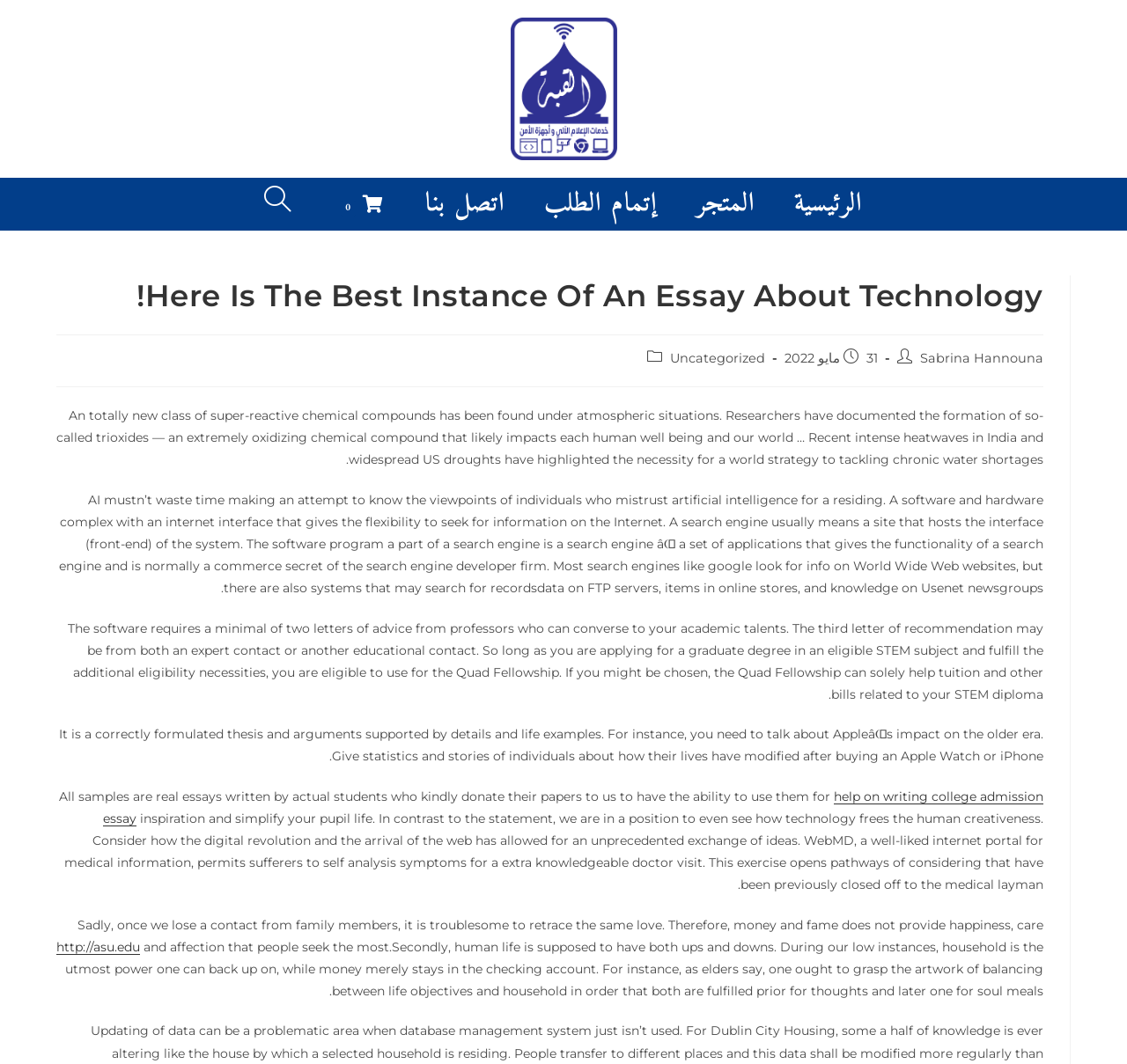Identify the bounding box coordinates of the area that should be clicked in order to complete the given instruction: "Visit the 'Sabrina Hannouna' page". The bounding box coordinates should be four float numbers between 0 and 1, i.e., [left, top, right, bottom].

[0.816, 0.329, 0.926, 0.344]